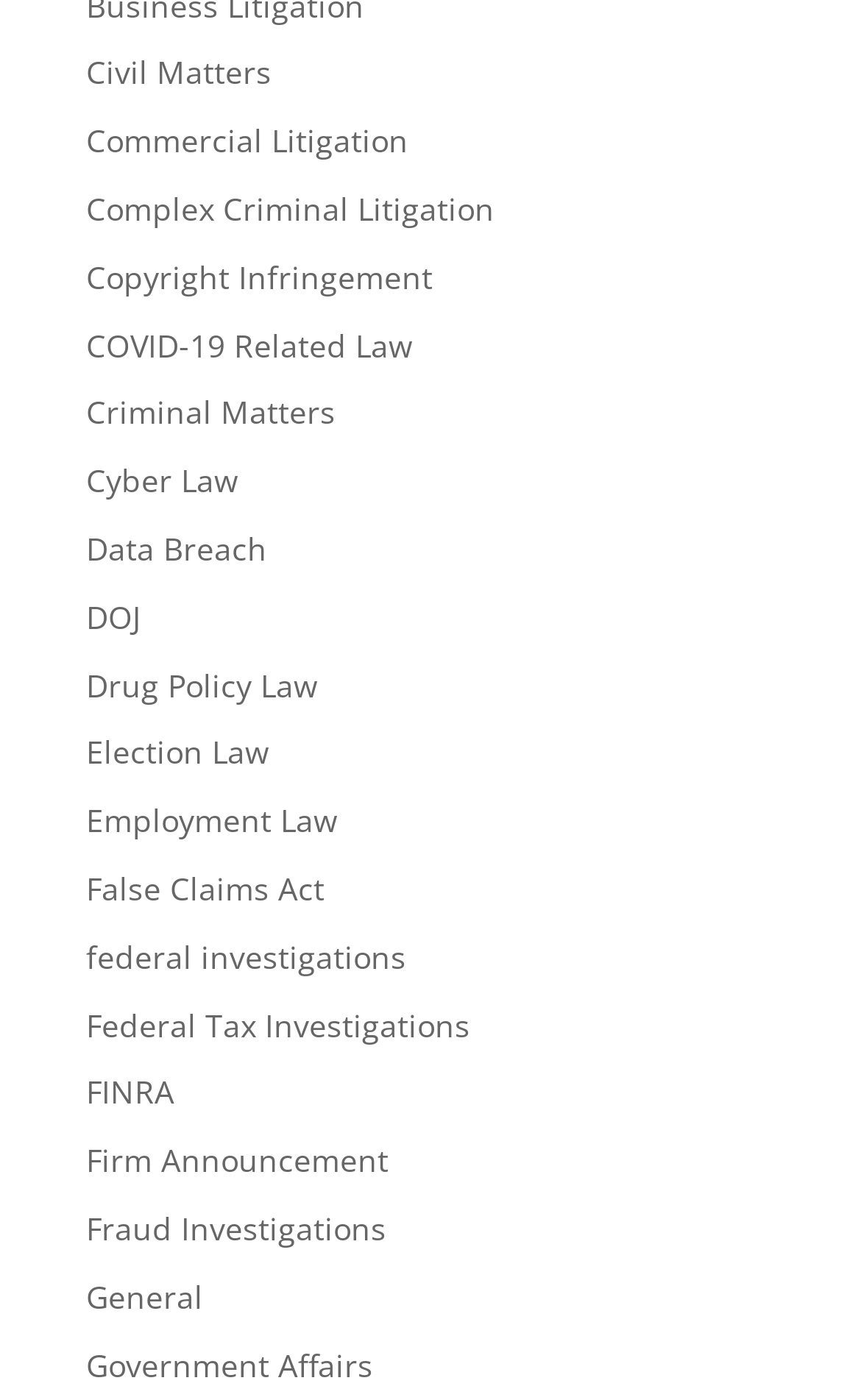Respond to the question below with a single word or phrase:
What is the general category of law that 'Copyright Infringement' falls under?

Intellectual property law